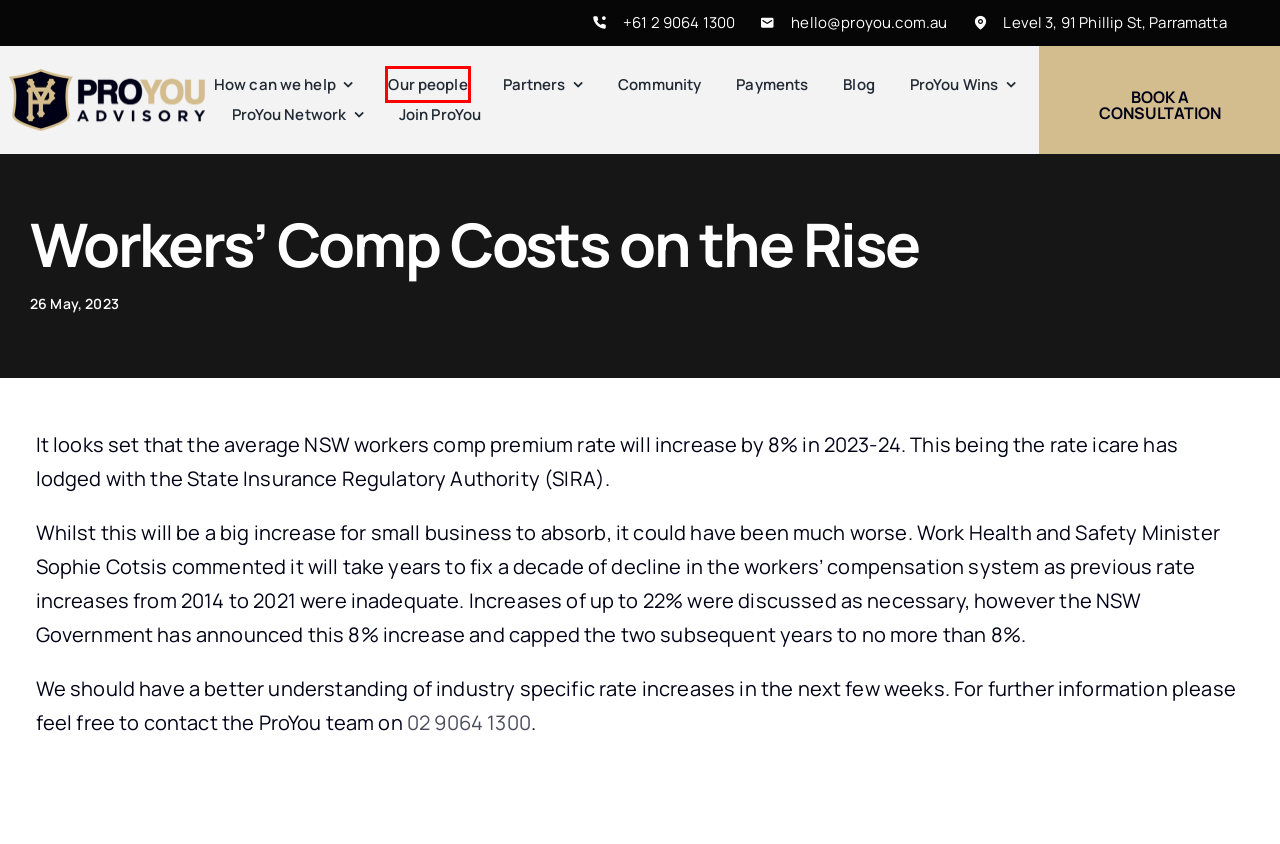Inspect the provided webpage screenshot, concentrating on the element within the red bounding box. Select the description that best represents the new webpage after you click the highlighted element. Here are the candidates:
A. Make a payment - ProYou Business Advisory
B. Join the ProYou Team - ProYou Business Advisory
C. Blog - ProYou Business Advisory
D. About Us - ProYou Business Advisory
E. Our Partners - ProYou Business Advisory
F. Creating Your Business - ProYou Business Advisory
G. Our Community - ProYou Business Advisory
H. ProYou Business Advisory - Secure Your Financial Future | Accountants

D